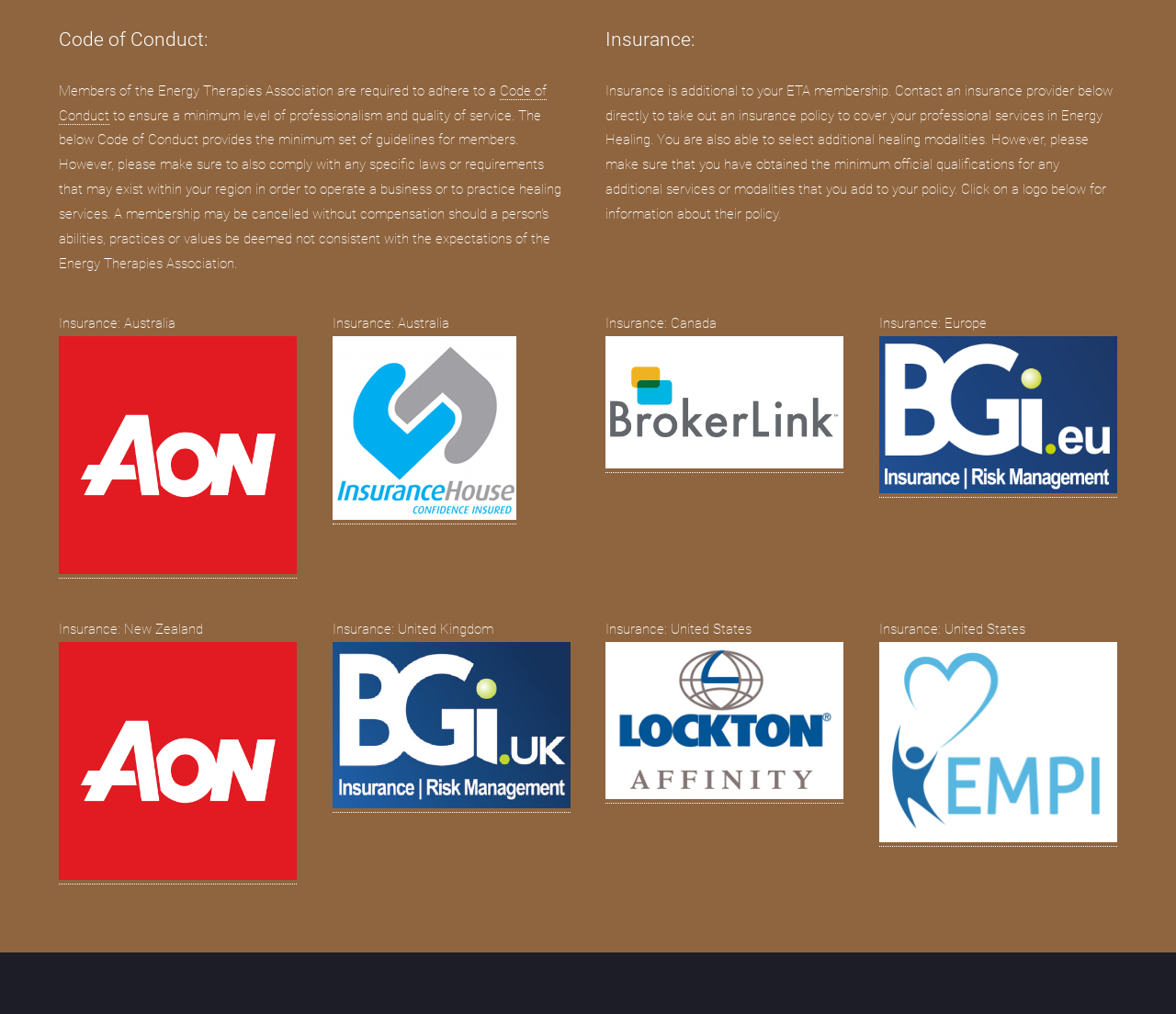Locate the bounding box coordinates of the clickable region to complete the following instruction: "View insurance information for Australia."

[0.05, 0.553, 0.253, 0.57]